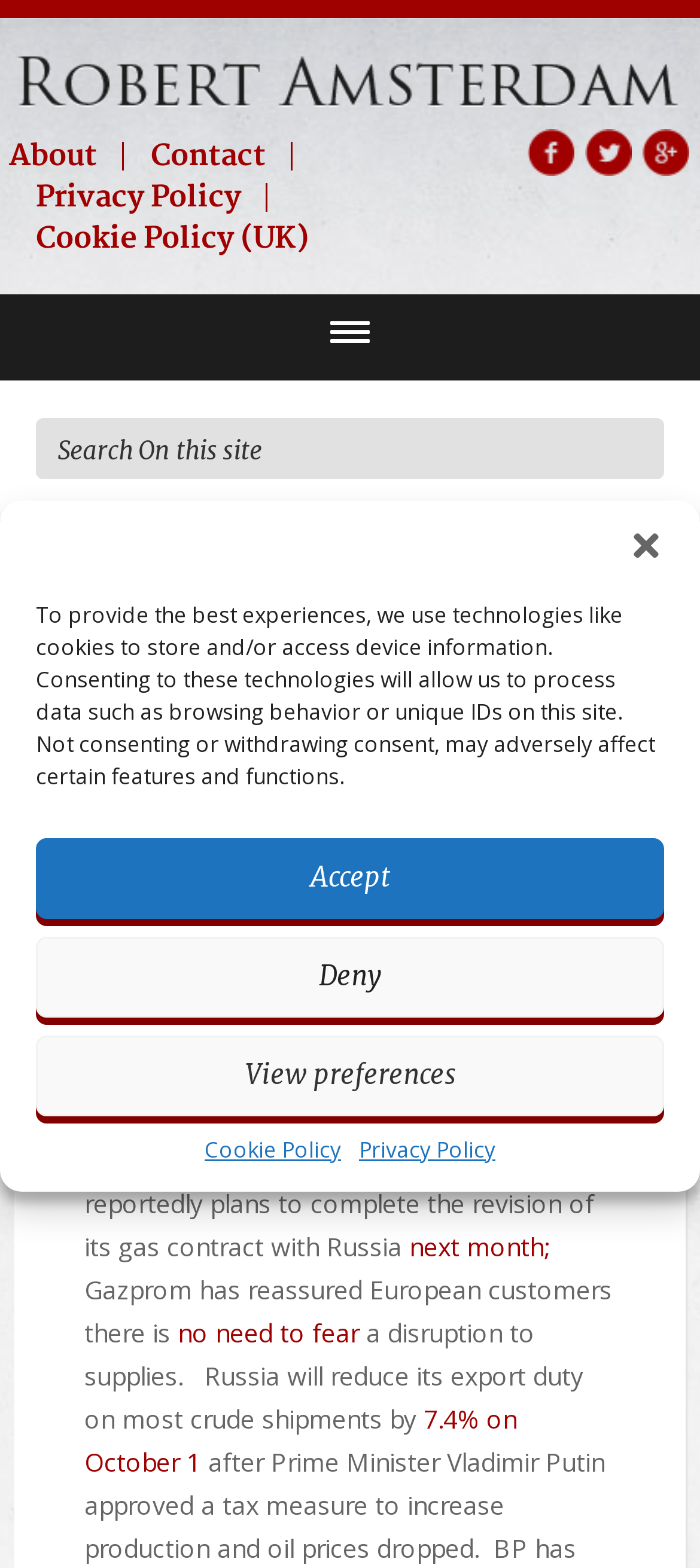What is the date of publication of the article? Please answer the question using a single word or phrase based on the image.

September 28, 2011